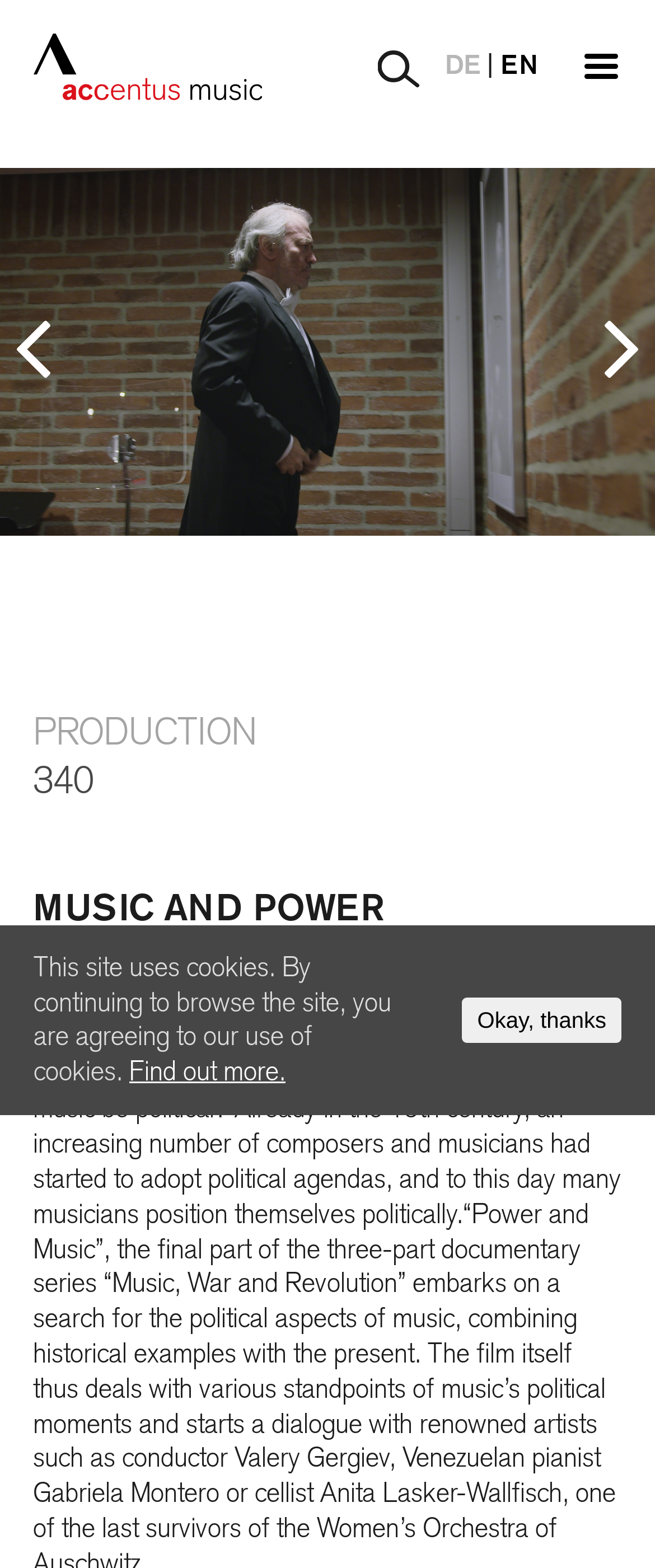Provide the bounding box coordinates for the specified HTML element described in this description: "parent_node: Your search". The coordinates should be four float numbers ranging from 0 to 1, in the format [left, top, right, bottom].

[0.577, 0.032, 0.641, 0.056]